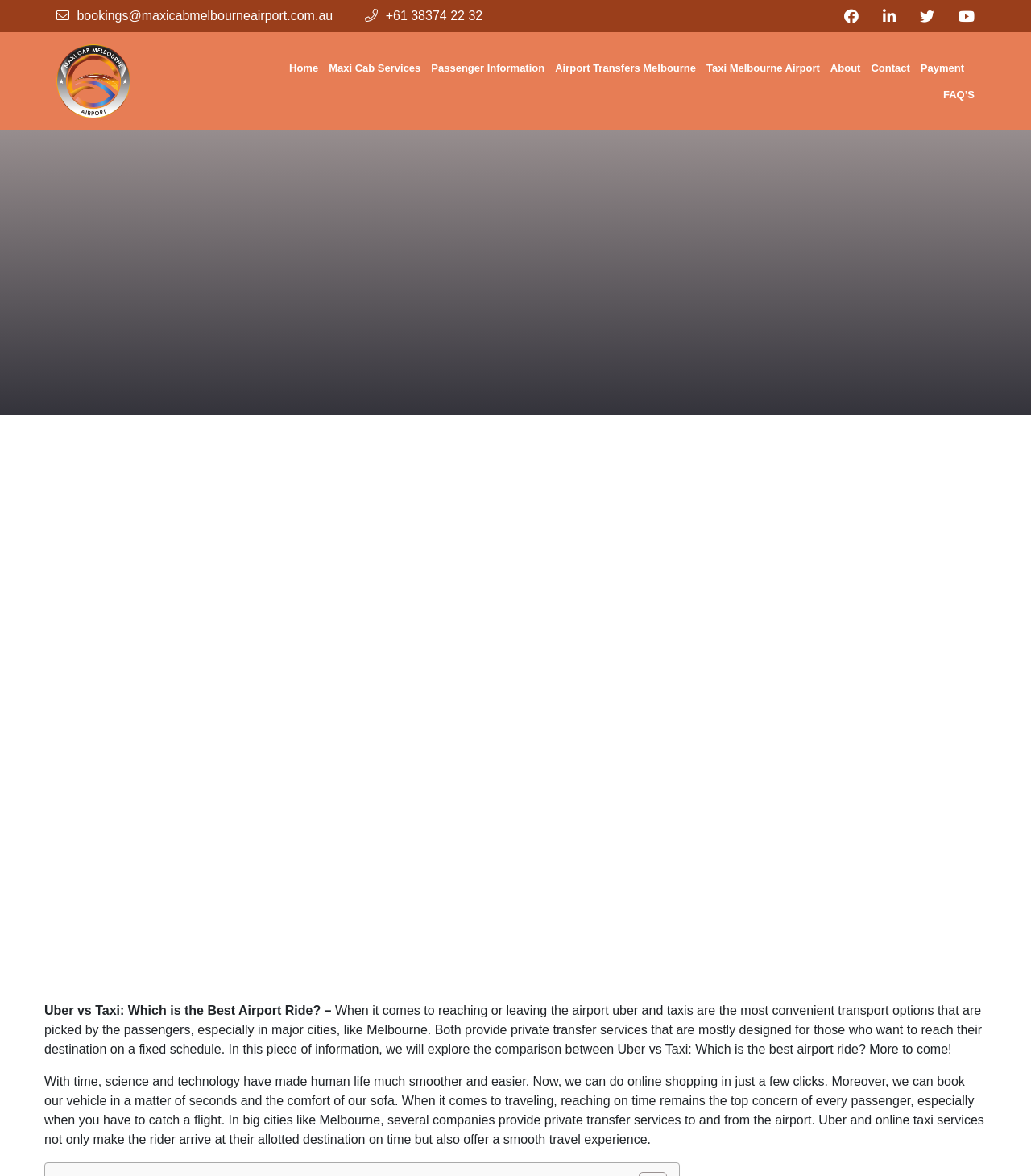Bounding box coordinates should be in the format (top-left x, top-left y, bottom-right x, bottom-right y) and all values should be floating point numbers between 0 and 1. Determine the bounding box coordinate for the UI element described as: Passenger Information

[0.418, 0.053, 0.528, 0.062]